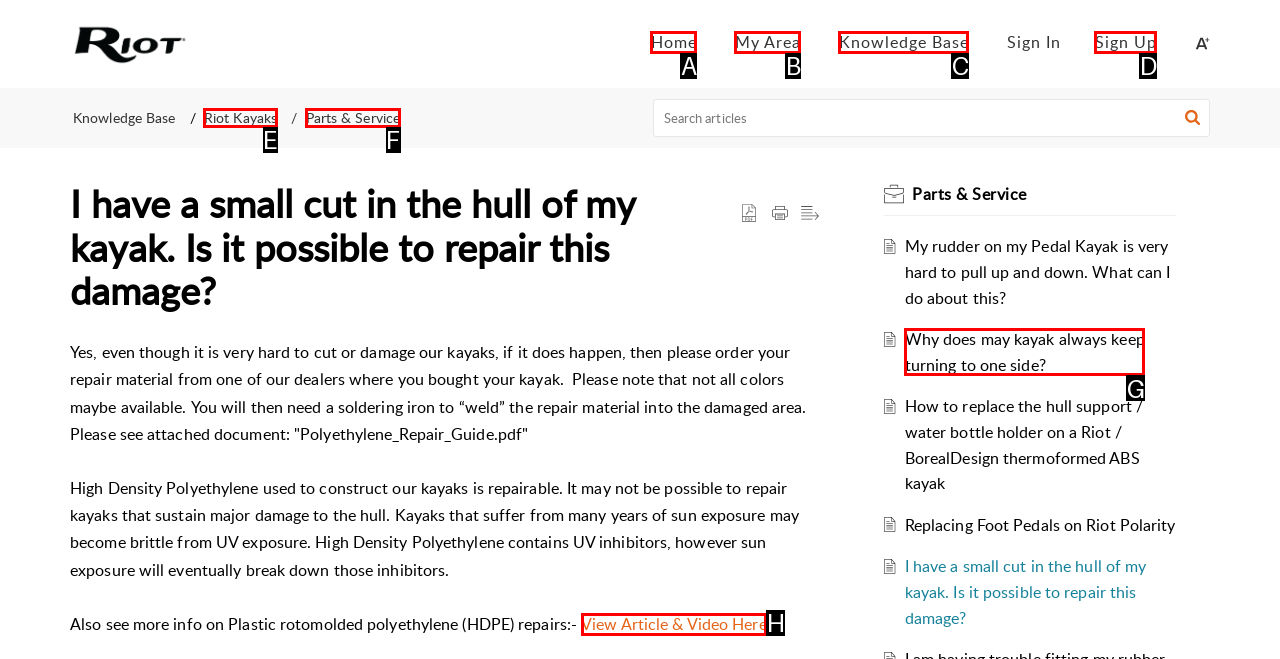Which option corresponds to the following element description: Home?
Please provide the letter of the correct choice.

A